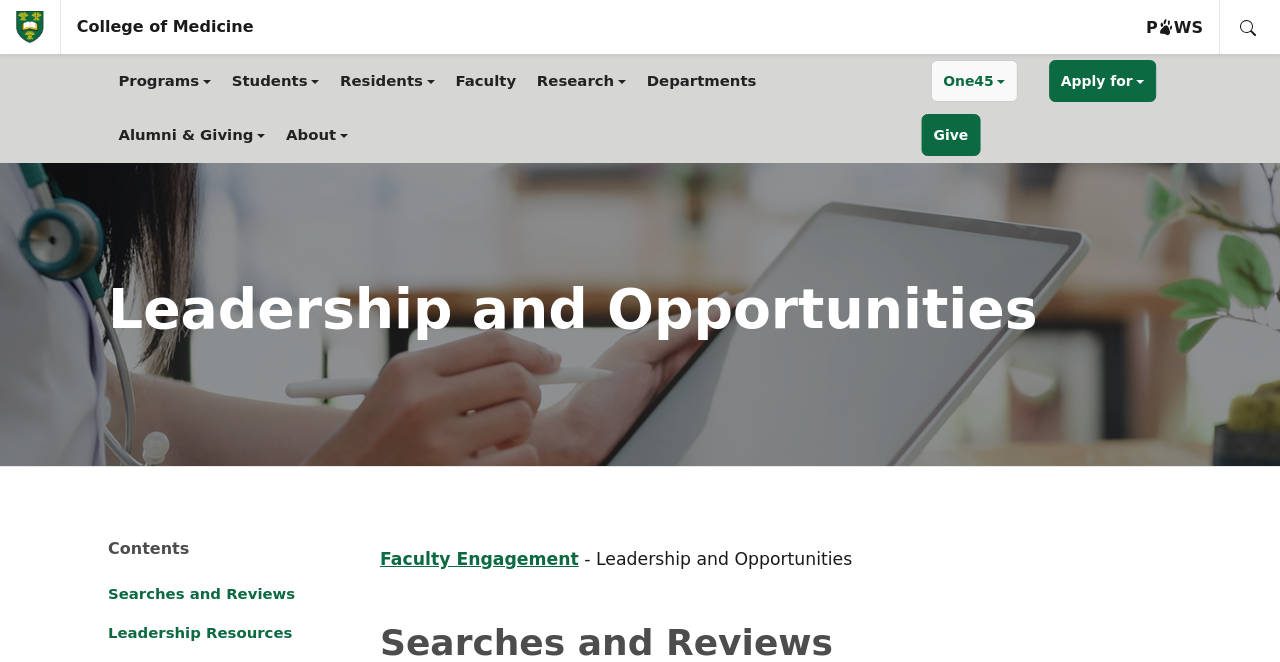Provide the bounding box coordinates for the UI element that is described by this text: "Searches and Reviews". The coordinates should be in the form of four float numbers between 0 and 1: [left, top, right, bottom].

[0.084, 0.869, 0.278, 0.927]